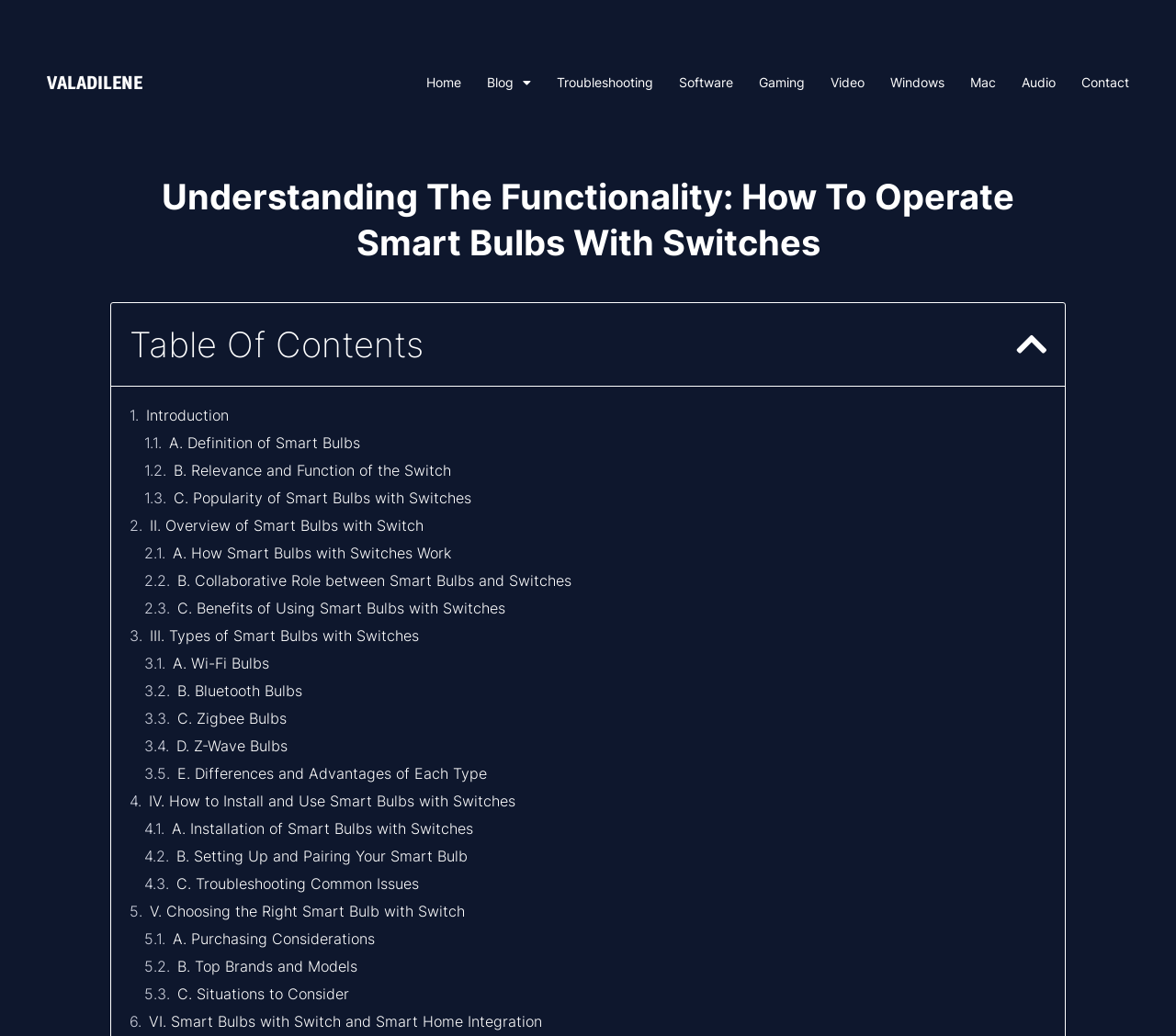Please specify the bounding box coordinates of the clickable section necessary to execute the following command: "Learn about 'A. Definition of Smart Bulbs'".

[0.144, 0.418, 0.306, 0.437]